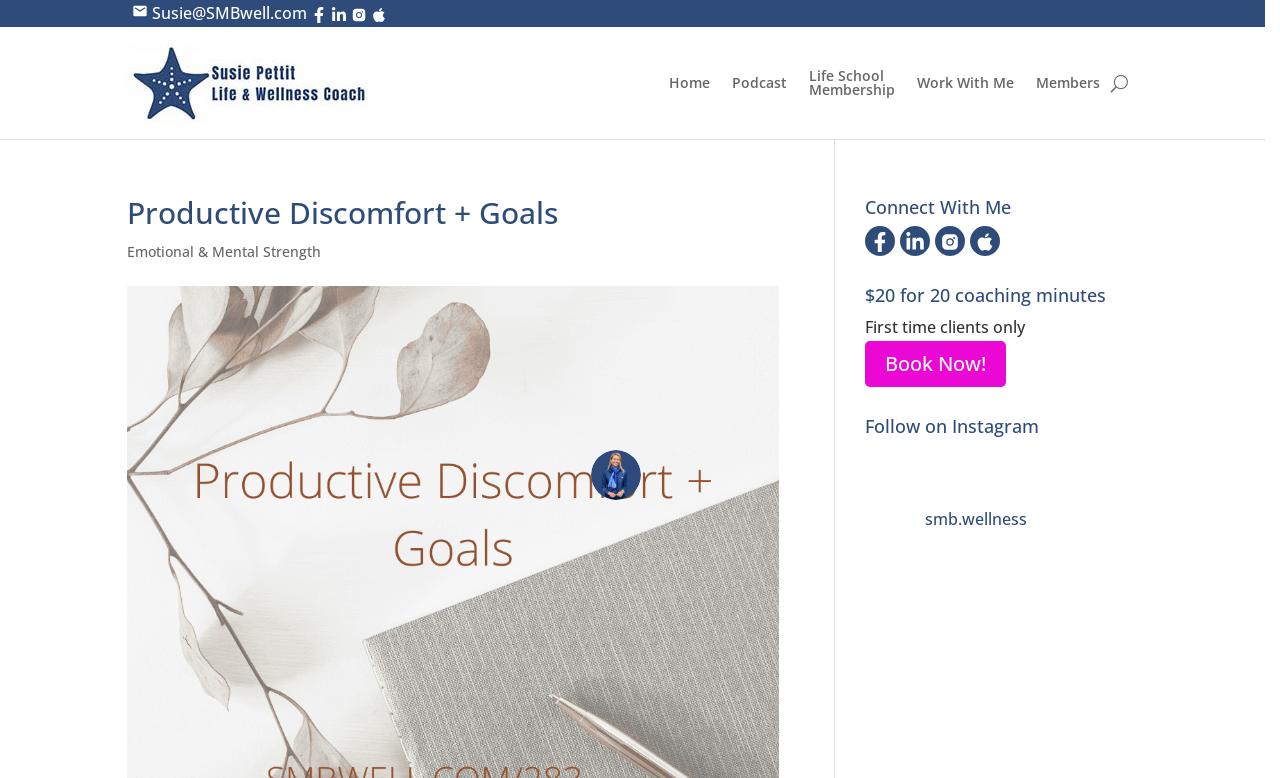Locate the bounding box coordinates of the area that needs to be clicked to fulfill the following instruction: "Connect with Susie on Facebook". The coordinates should be in the format of four float numbers between 0 and 1, namely [left, top, right, bottom].

[0.676, 0.291, 0.699, 0.329]